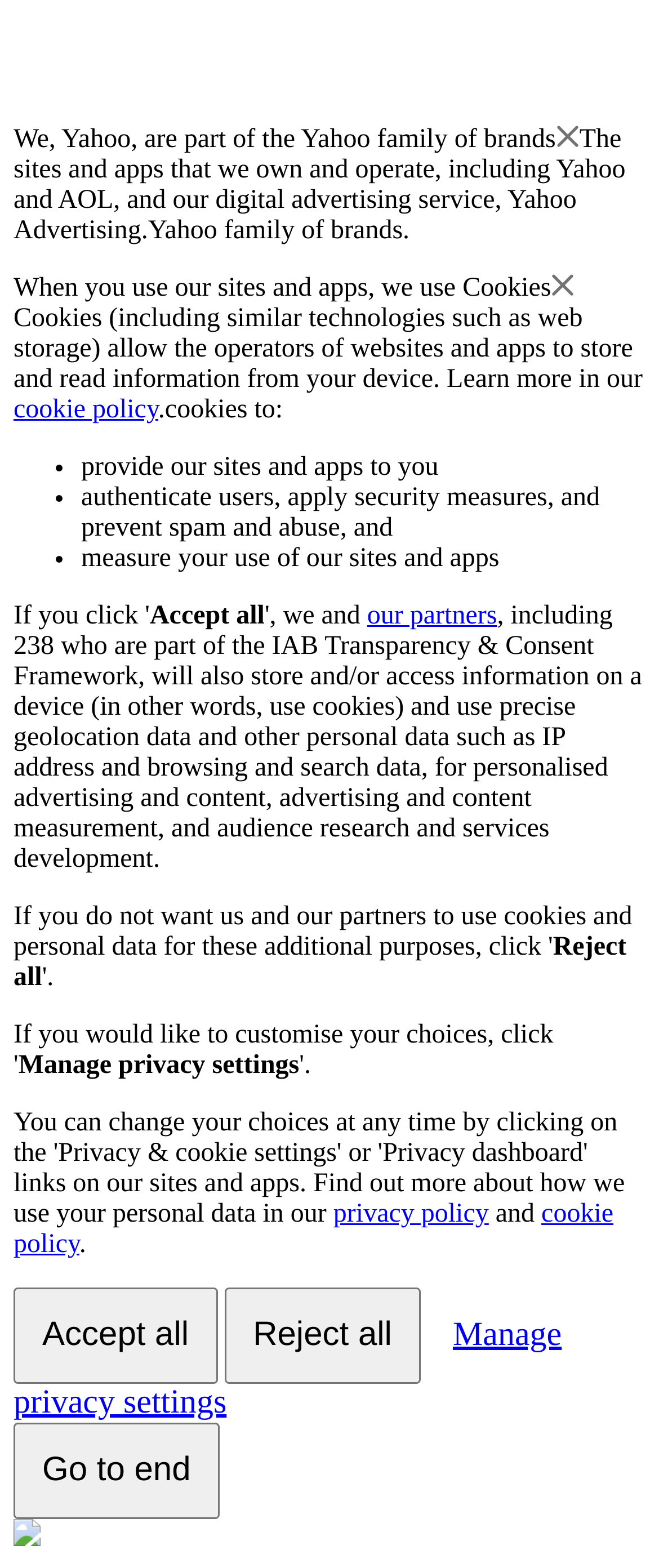What do cookies allow operators to do?
Please use the image to provide an in-depth answer to the question.

According to the text 'Cookies (including similar technologies such as web storage) allow the operators of websites and apps to store and read information from your device.', cookies allow operators to store and read information from a device.